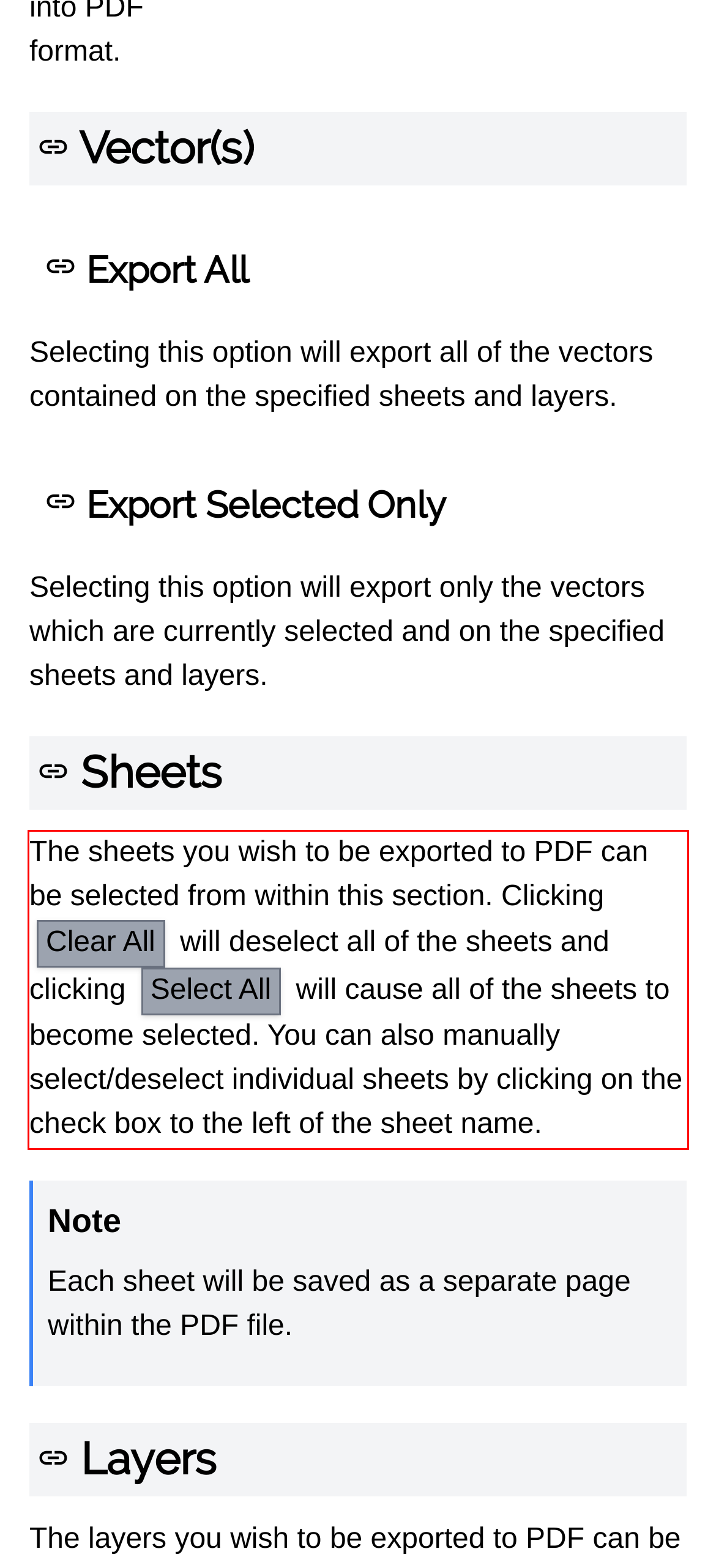Examine the webpage screenshot and use OCR to obtain the text inside the red bounding box.

The sheets you wish to be exported to PDF can be selected from within this section. Clicking Clear All will deselect all of the sheets and clicking Select All will cause all of the sheets to become selected. You can also manually select/deselect individual sheets by clicking on the check box to the left of the sheet name.